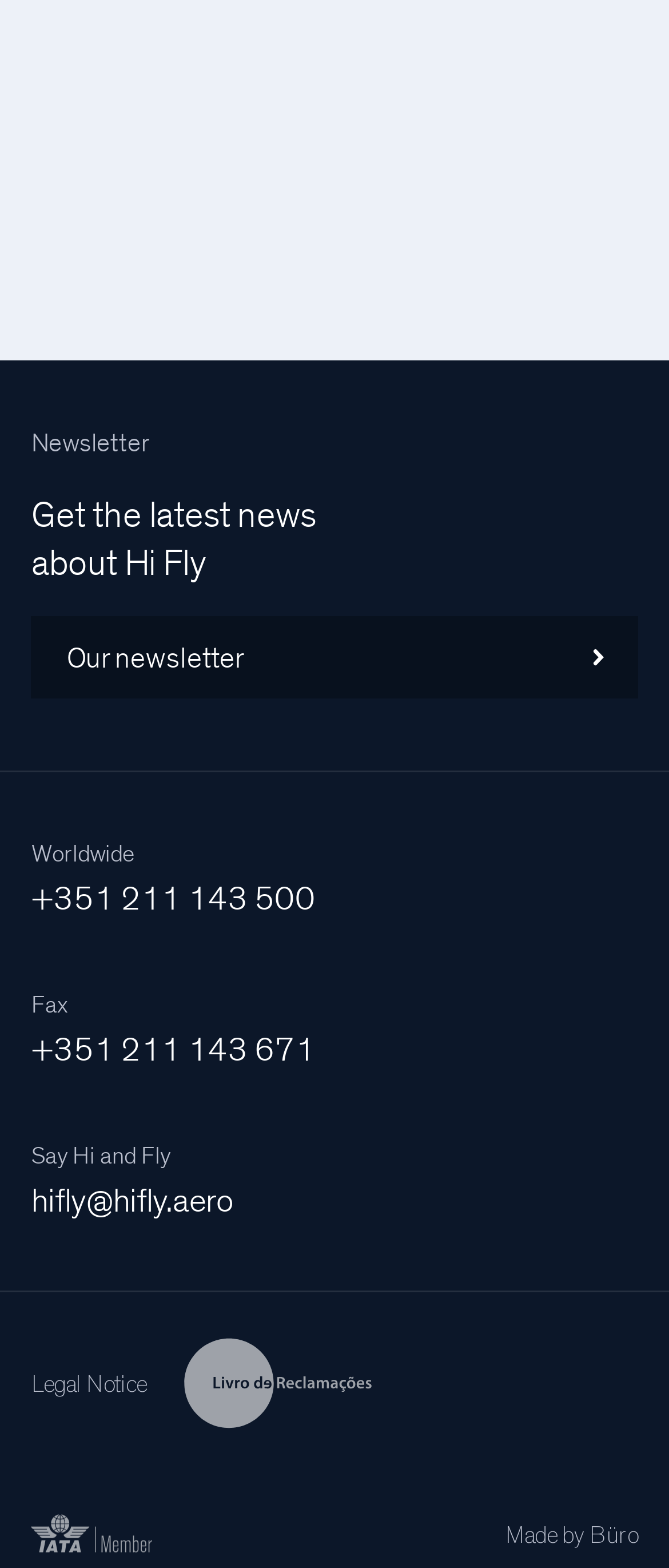What is the date mentioned in the webpage?
Please provide a comprehensive answer based on the details in the screenshot.

The date is mentioned in the figcaption element, which is a child of the Root Element. The OCR text of this element is '08/03/2024', indicating the date.